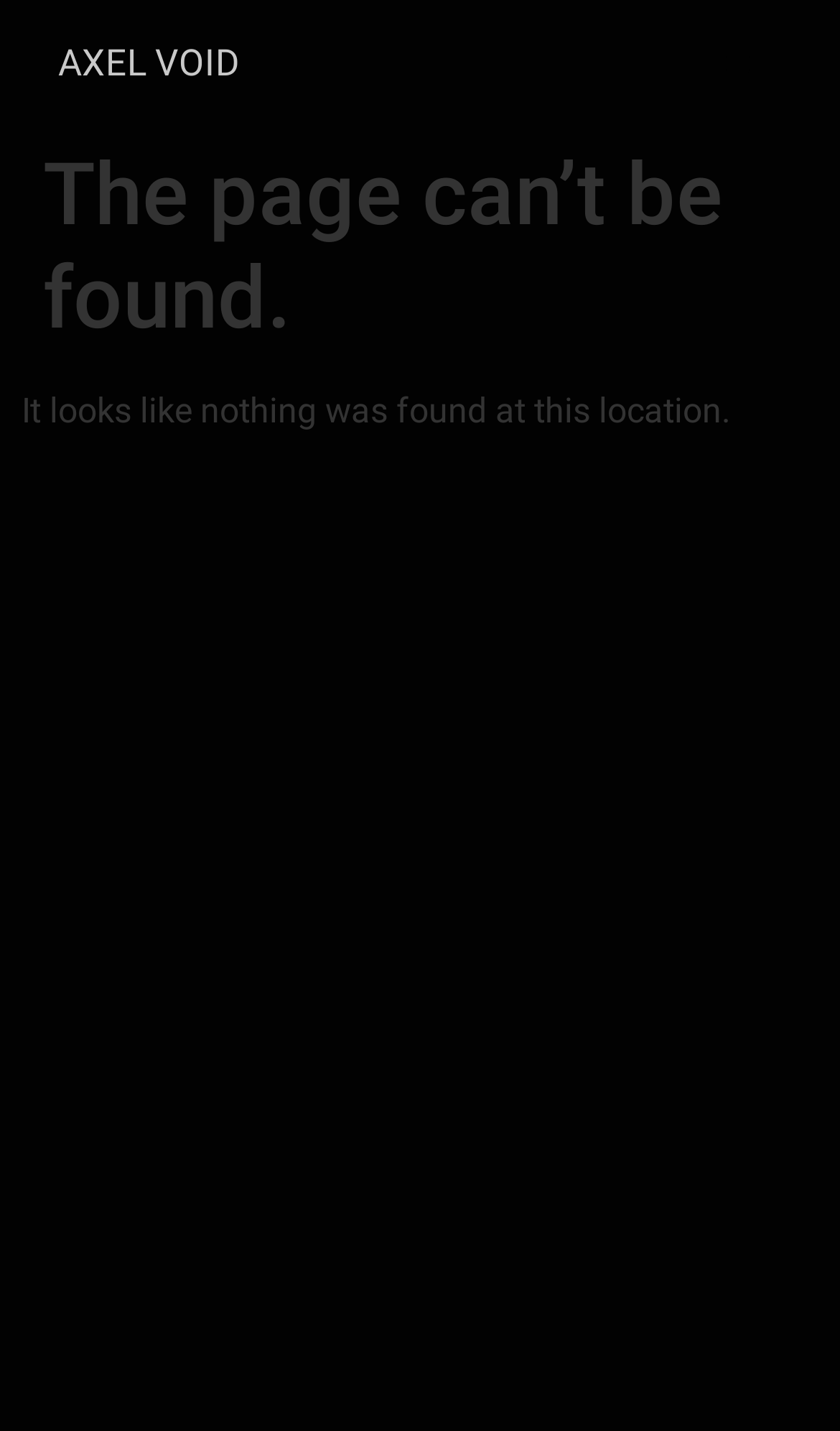What is the additional information about the error?
Please provide a detailed and comprehensive answer to the question.

The additional information about the error can be determined by looking at the StaticText element 'It looks like nothing was found at this location.' which is a child of the main element and has a bounding box coordinate of [0.026, 0.273, 0.869, 0.301]. This suggests that the website is providing additional information about the error, indicating that nothing was found at the current location.